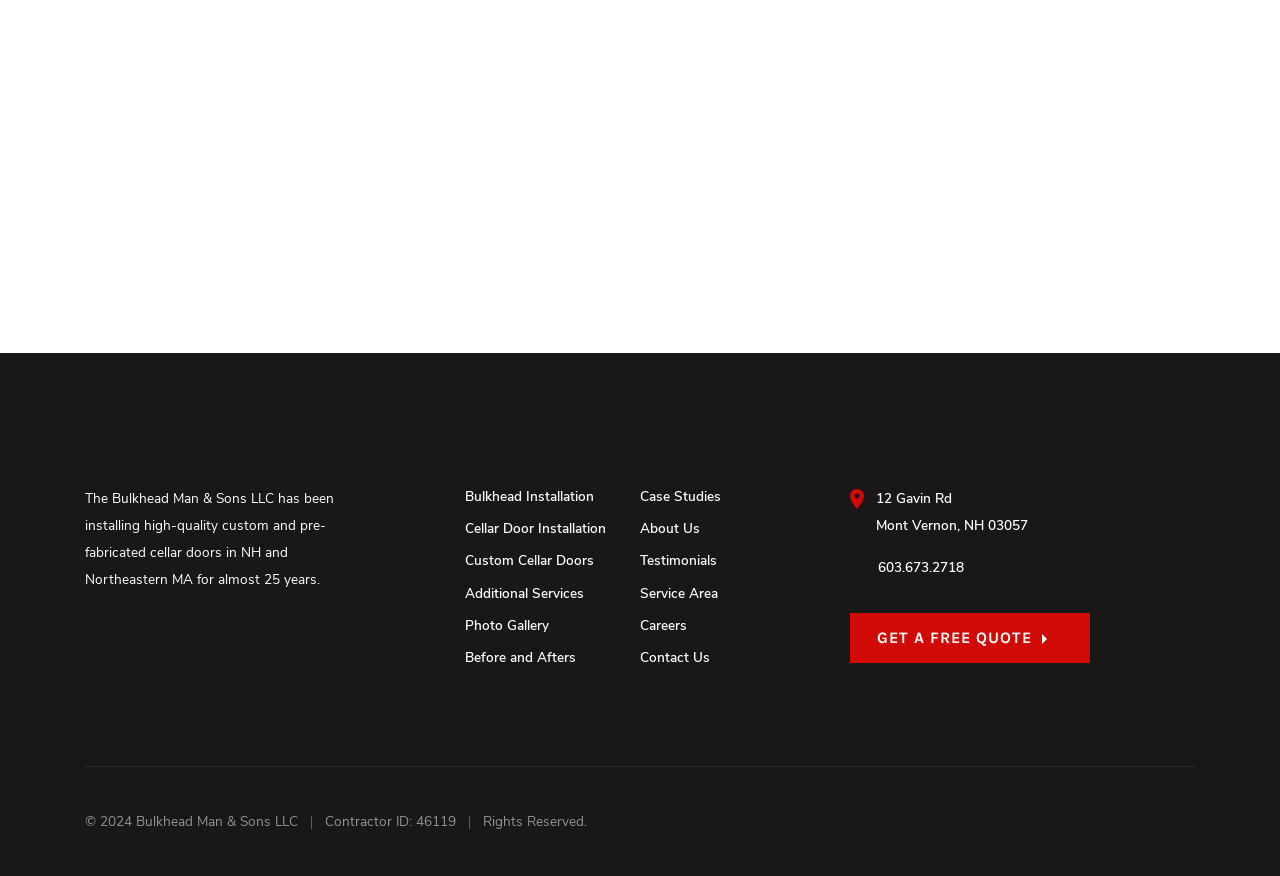What services does Bulkhead Man & Sons offer?
Please provide a single word or phrase in response based on the screenshot.

Bulkhead installation, cellar door installation, etc.